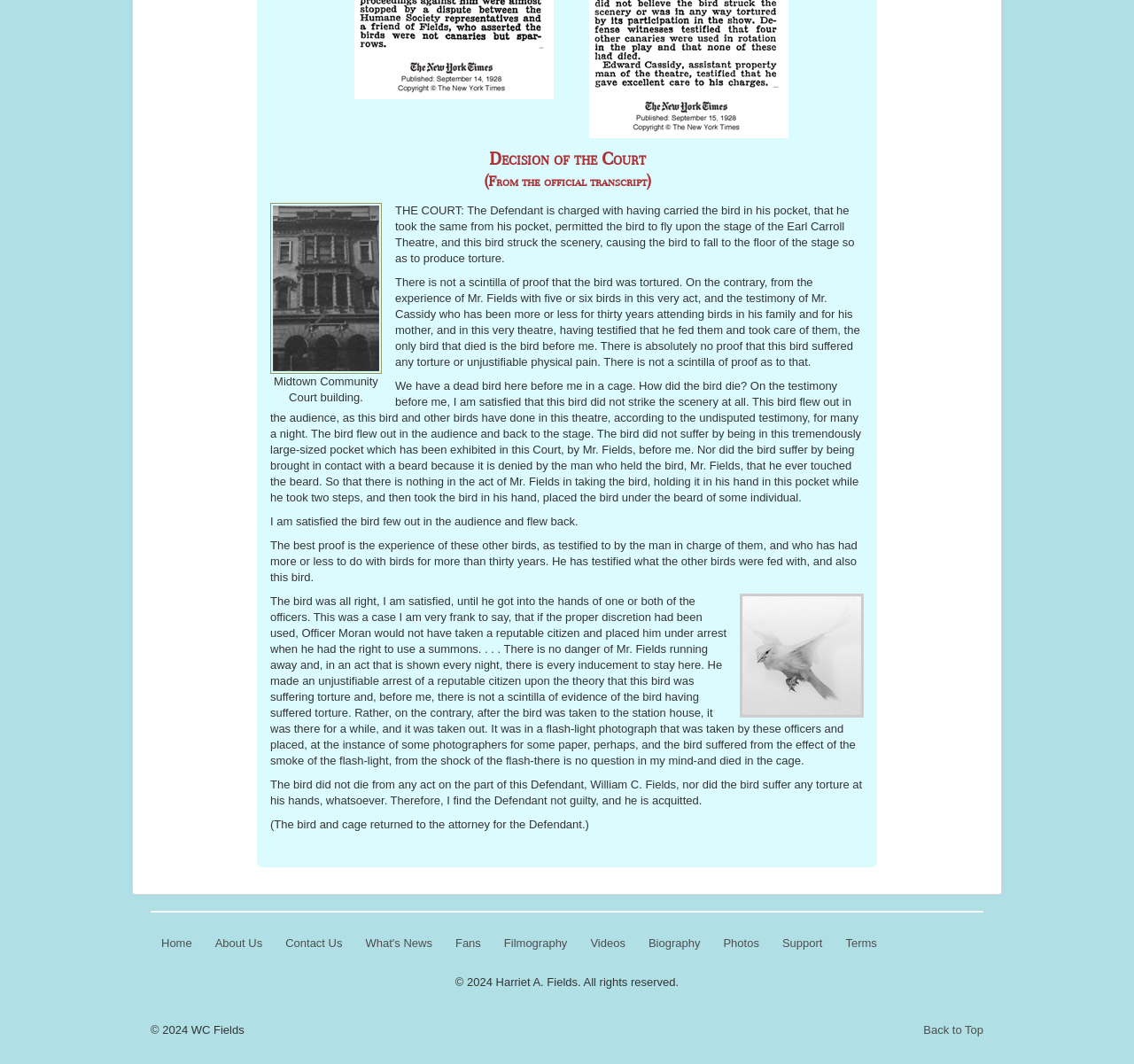Can you specify the bounding box coordinates for the region that should be clicked to fulfill this instruction: "Visit the 'Contact Us' page".

[0.242, 0.875, 0.311, 0.9]